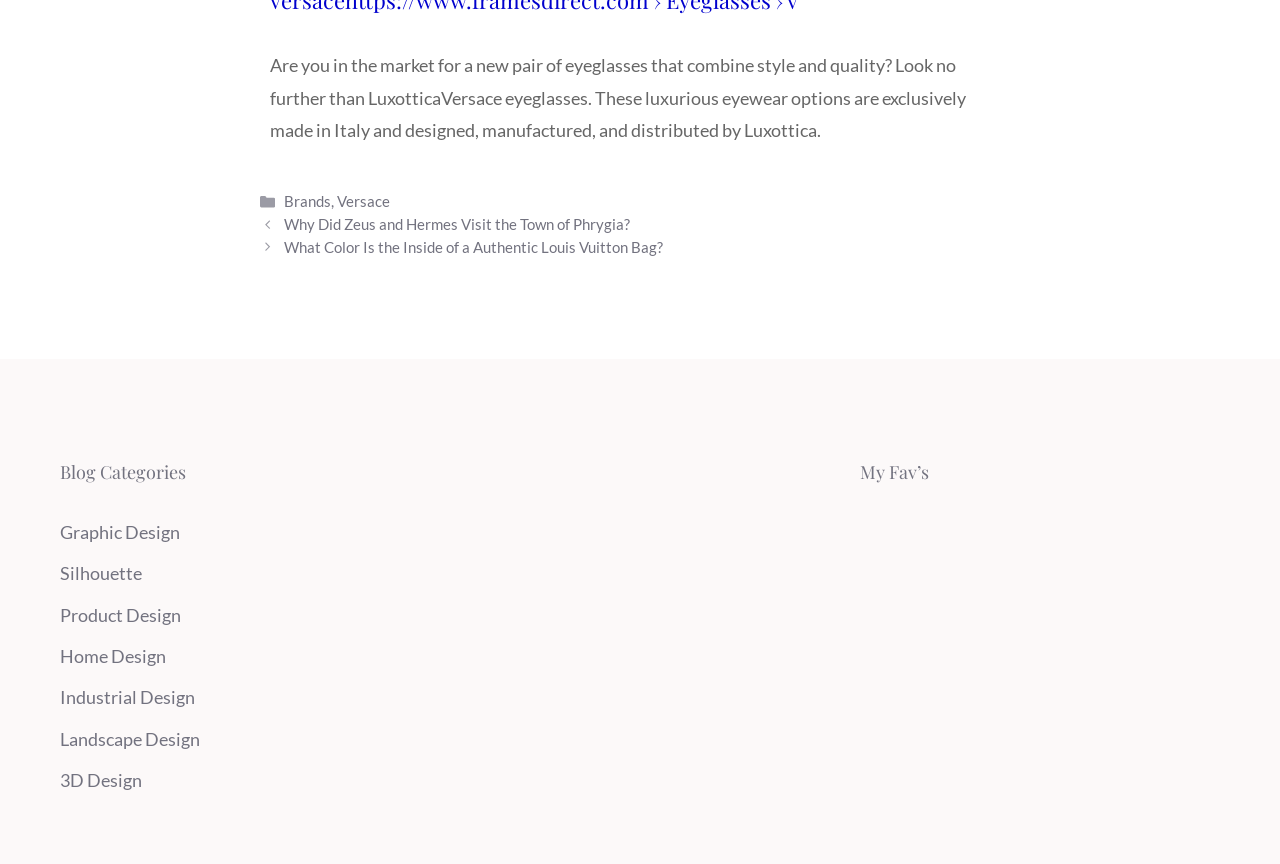Determine the bounding box coordinates of the clickable region to follow the instruction: "Explore the 'Versace' brand".

[0.264, 0.222, 0.305, 0.243]